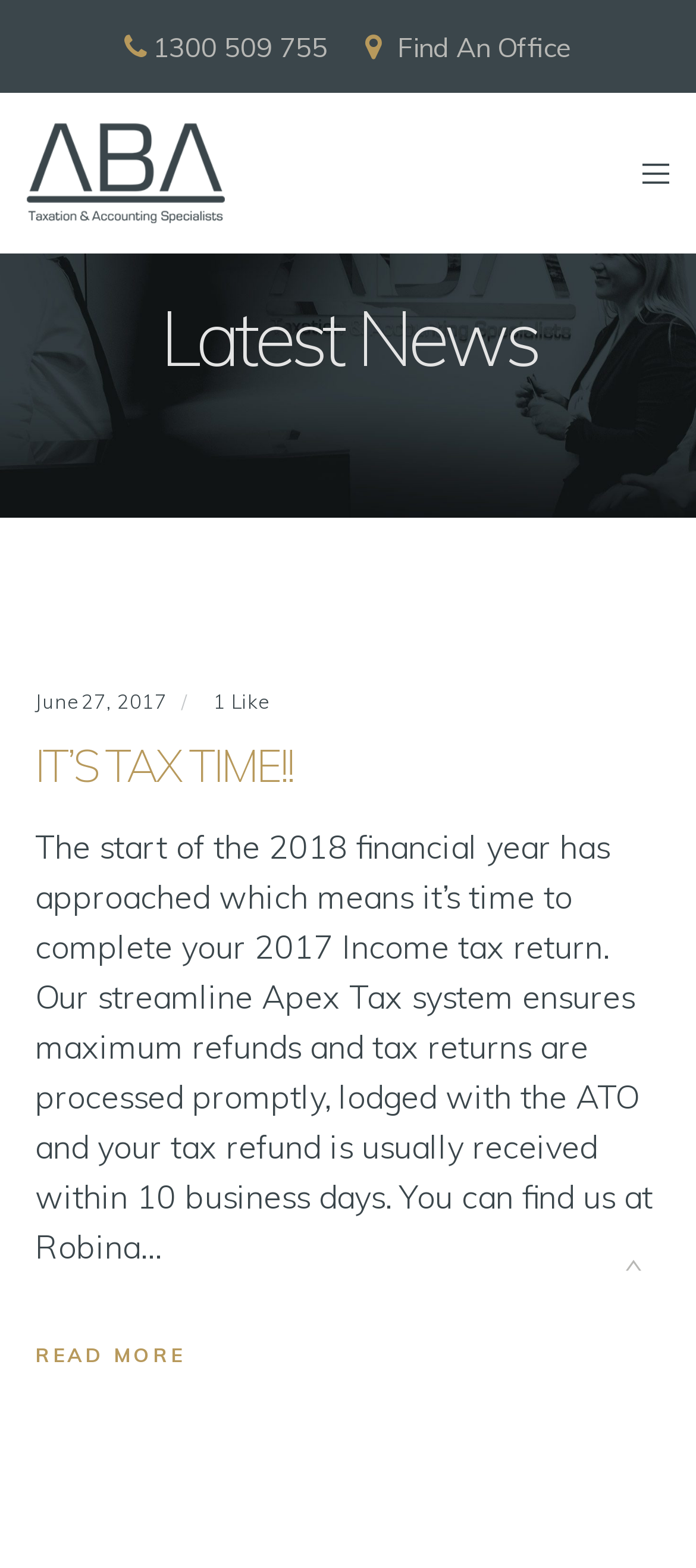Please give a concise answer to this question using a single word or phrase: 
What is the date of the article?

June 27, 2017